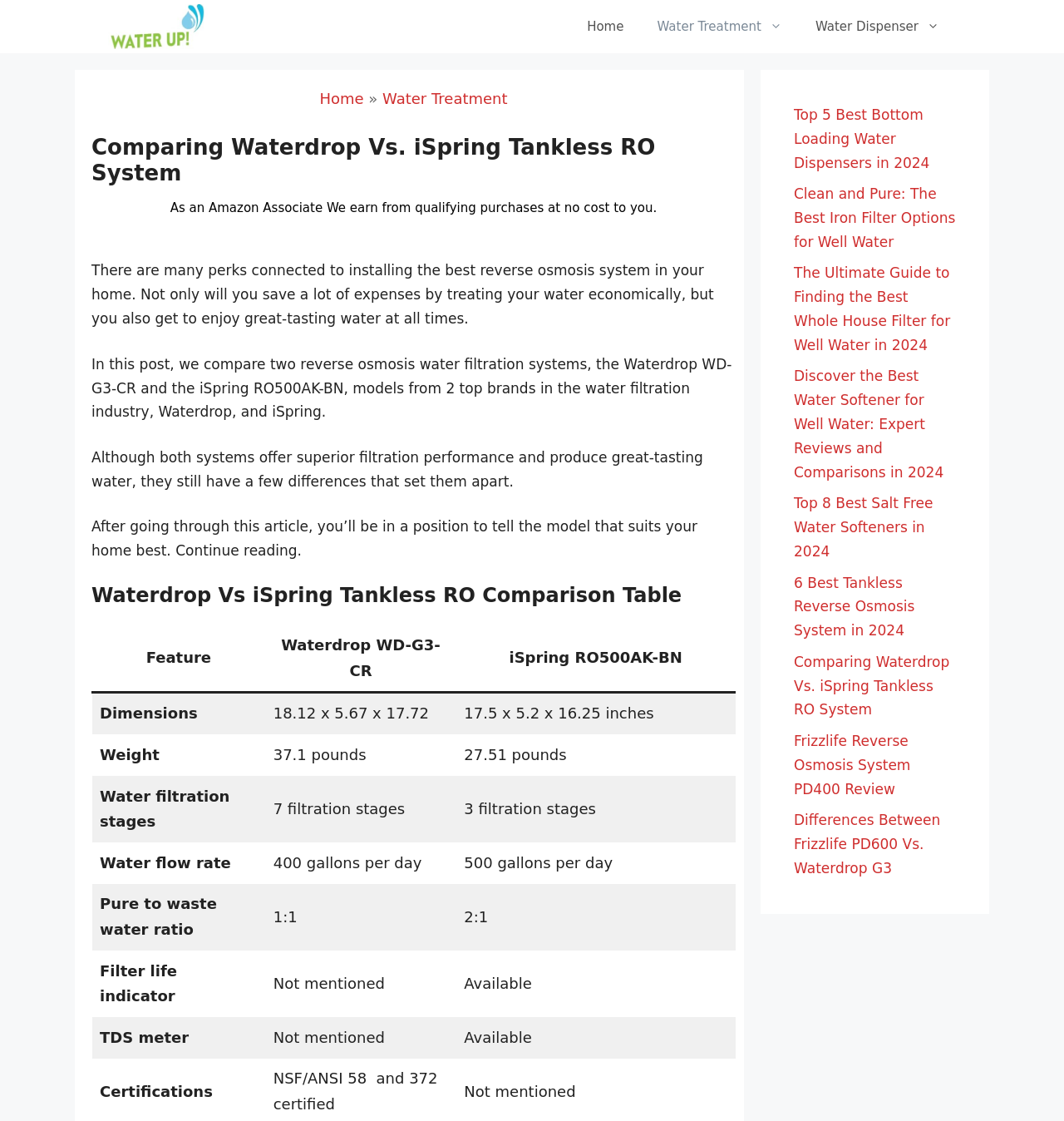Could you provide the bounding box coordinates for the portion of the screen to click to complete this instruction: "Check the 'Top 5 Best Bottom Loading Water Dispensers in 2024' article"?

[0.746, 0.095, 0.874, 0.153]